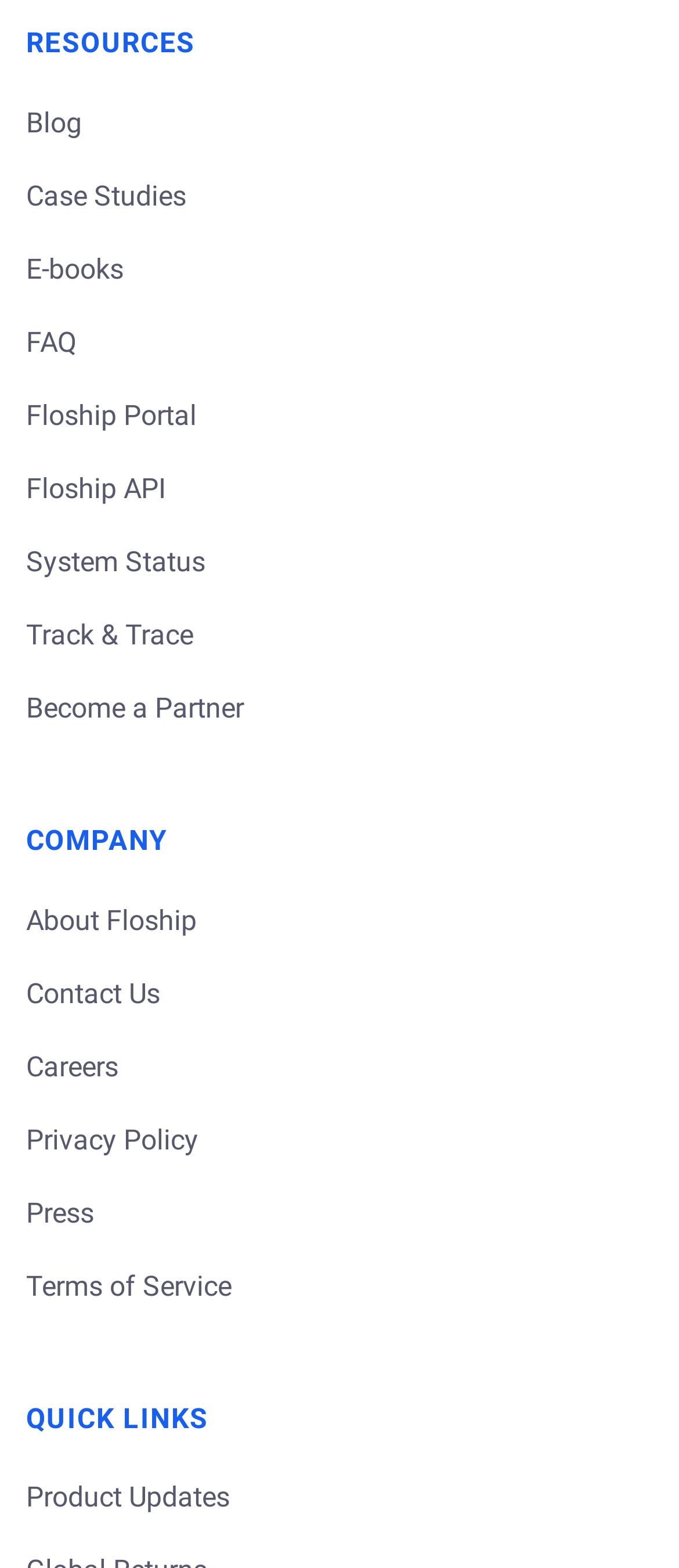Please examine the image and provide a detailed answer to the question: What is the second link under the 'RESOURCES' heading?

The second link under the 'RESOURCES' heading is 'Case Studies' which is a link located at the top of the webpage, under the 'RESOURCES' heading.